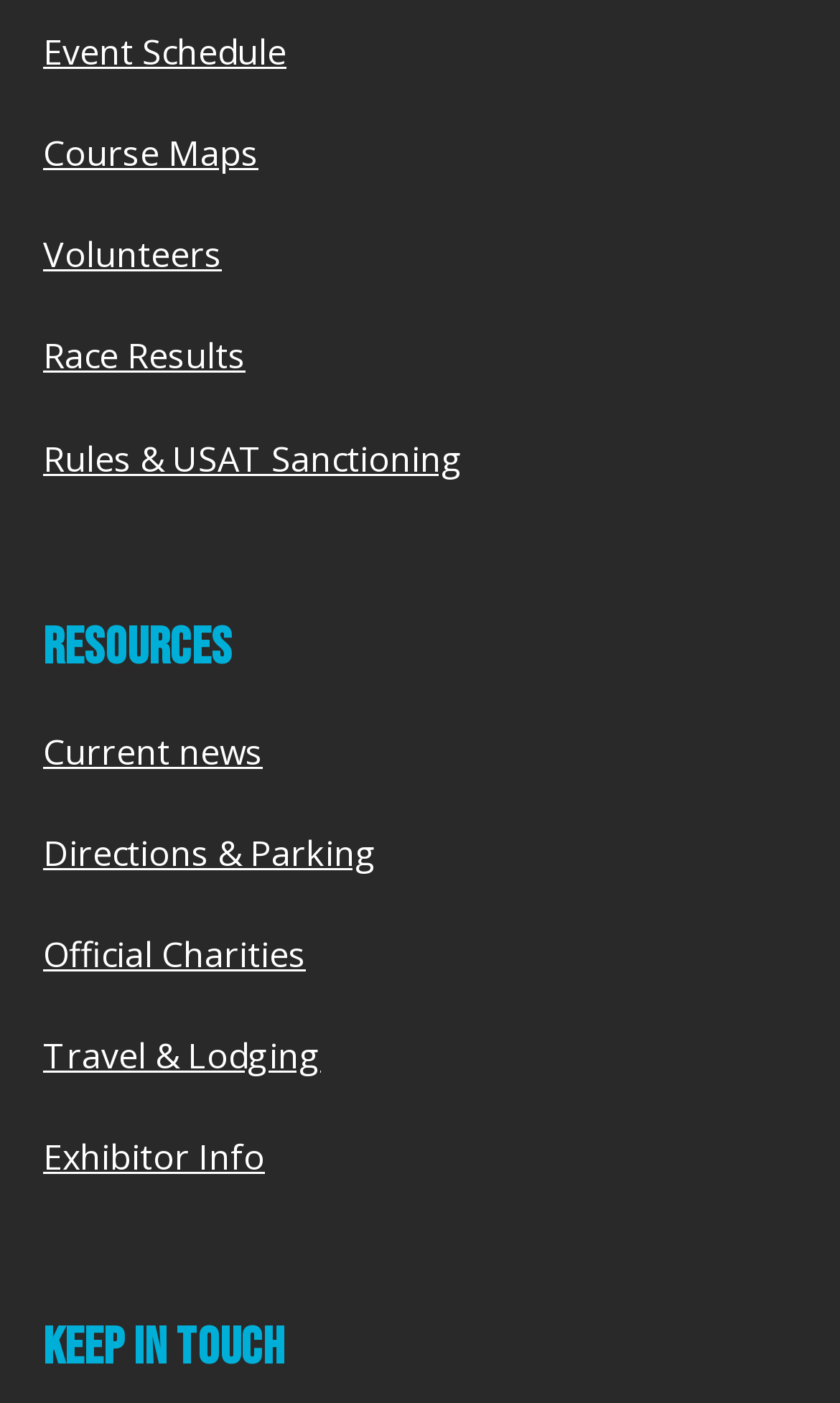What are the main categories on this webpage?
Answer the question using a single word or phrase, according to the image.

Resources, Keep in Touch